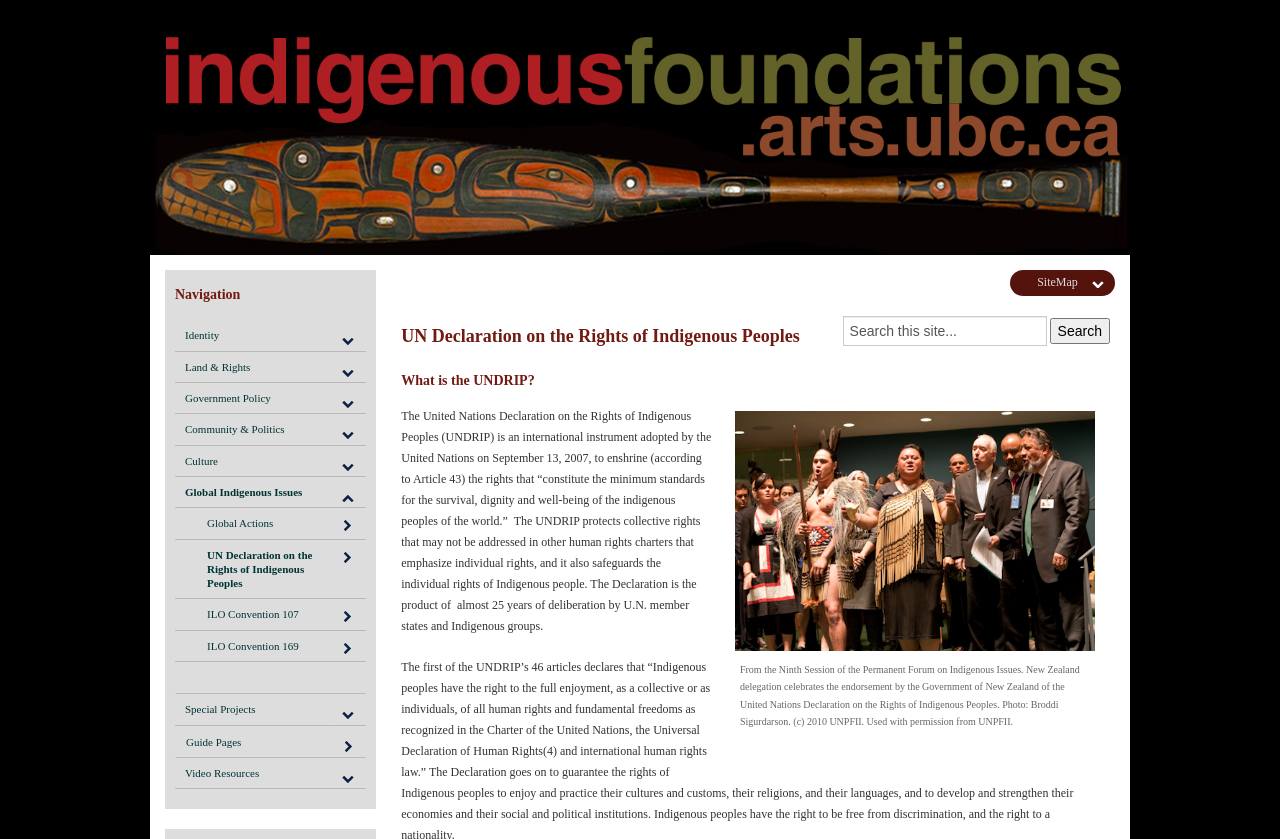Provide a comprehensive caption for the webpage.

The webpage is about the UN Declaration on the Rights of Indigenous Peoples. At the top, there is a search bar and a navigation menu with links to various topics such as Identity, Land & Rights, Government Policy, Community & Politics, Culture, and Global Indigenous Issues. Below the navigation menu, there is a large image that spans almost the entire width of the page.

On the left side of the page, there is a section with a heading "UN Declaration on the Rights of Indigenous Peoples" followed by a subheading "What is the UNDRIP?" Below this, there is a block of text that explains the purpose and significance of the UNDRIP, including its adoption date and its role in protecting collective and individual rights of Indigenous people.

To the right of this text, there is a smaller section with a photo of a New Zealand delegation celebrating the endorsement of the UNDRIP, accompanied by a caption. Below this, there are more links to related topics such as Global Actions, ILO Conventions, Special Projects, Guide Pages, Video Resources, and a Site Map.

At the bottom of the page, there is a canvas element that takes up a significant portion of the page width. There is also a search box with a button and a placeholder text "Search this site...".